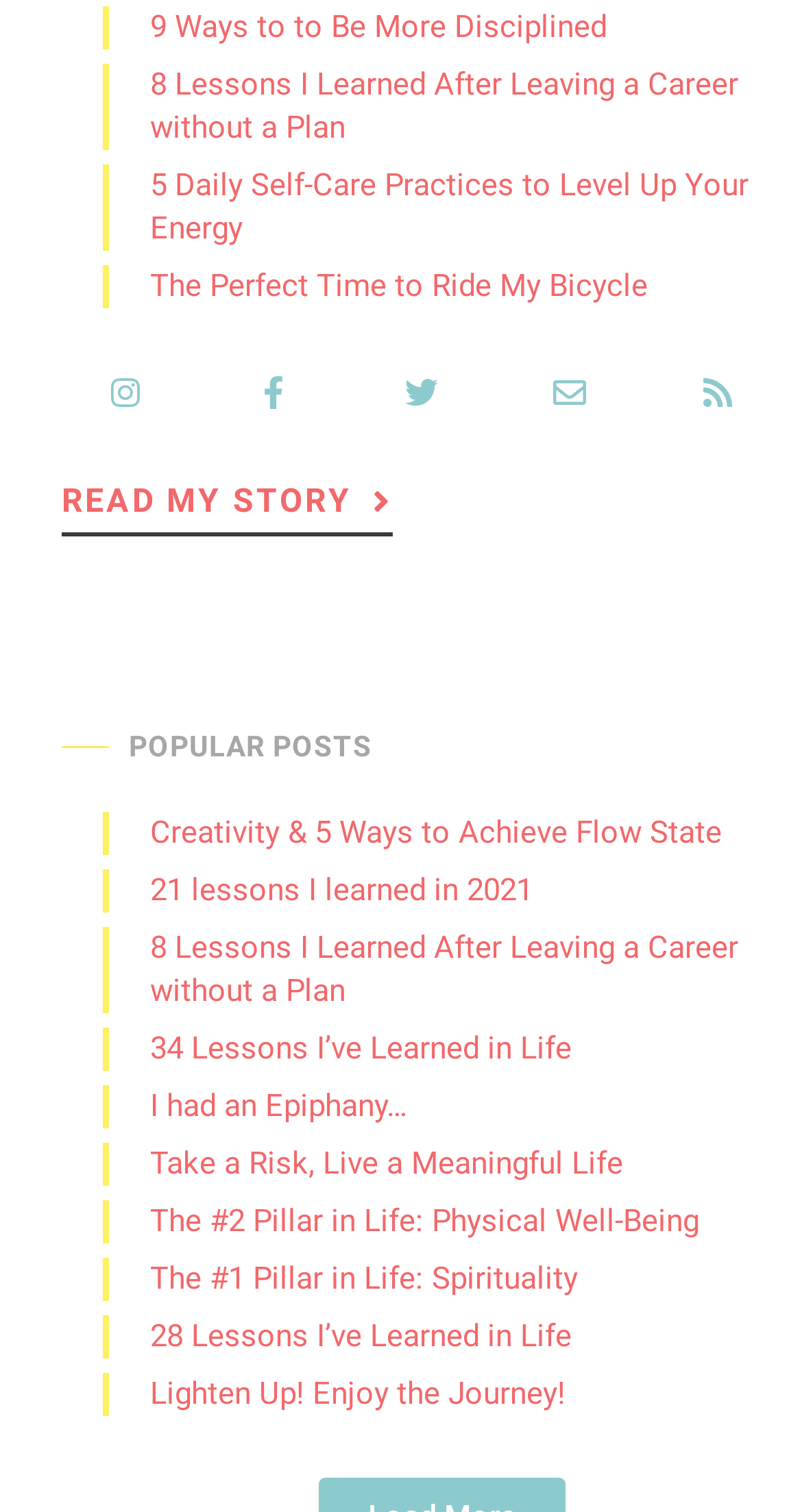What is the title of the first article?
Please use the image to provide an in-depth answer to the question.

I looked at the first article section on the webpage and found the title '9 Ways to to Be More Disciplined'.